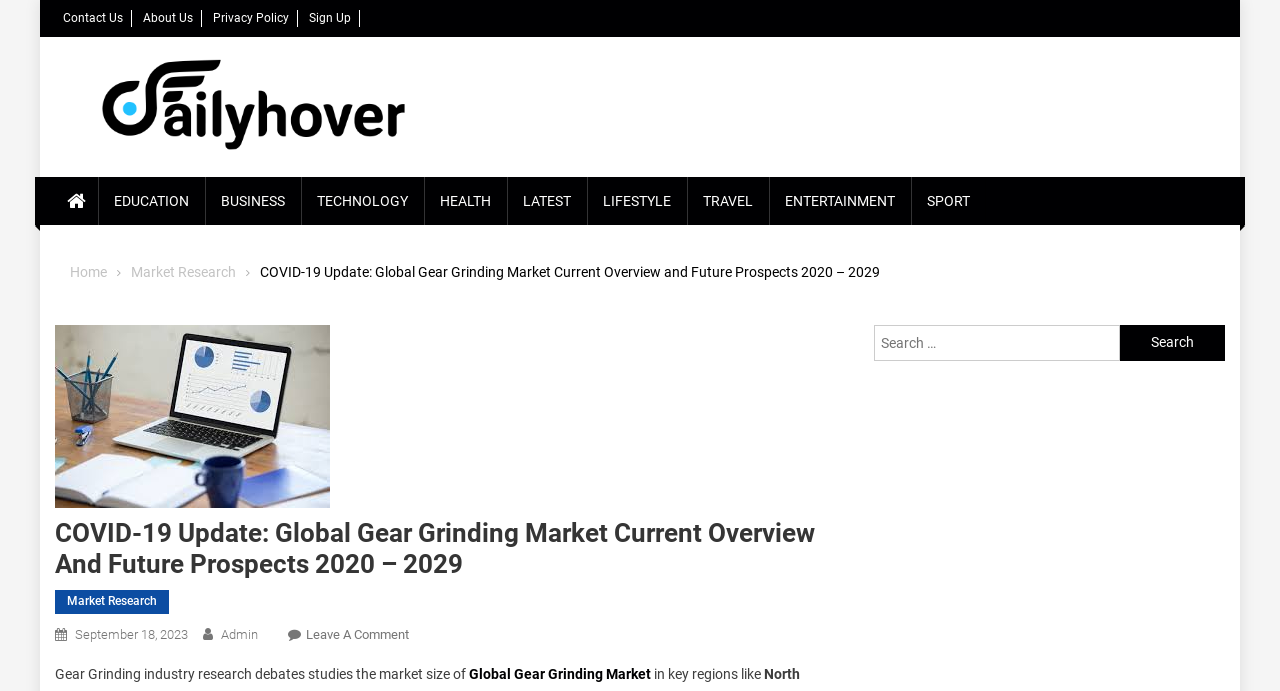Could you find the bounding box coordinates of the clickable area to complete this instruction: "Search for market research"?

[0.683, 0.47, 0.875, 0.522]